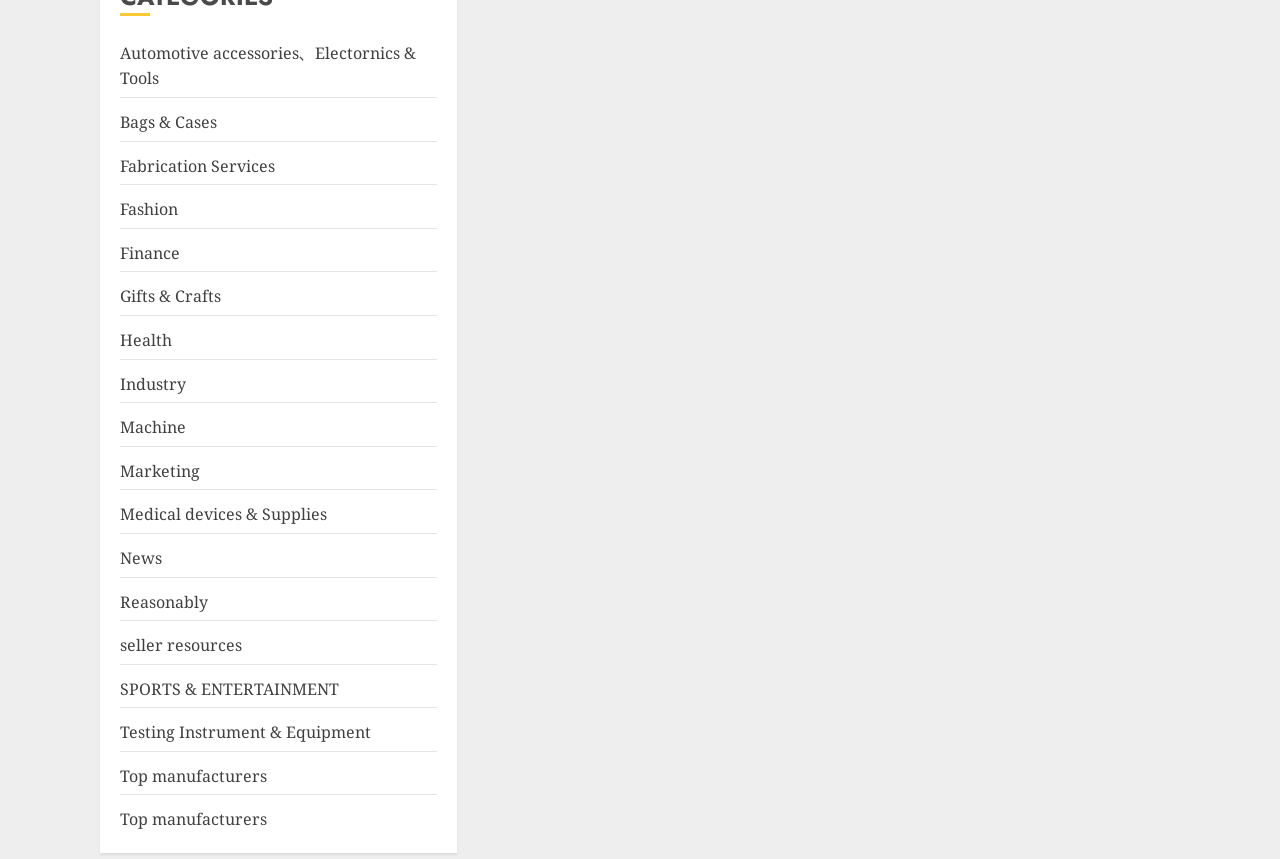Determine the bounding box coordinates of the element's region needed to click to follow the instruction: "Access seller resources". Provide these coordinates as four float numbers between 0 and 1, formatted as [left, top, right, bottom].

[0.094, 0.738, 0.189, 0.765]